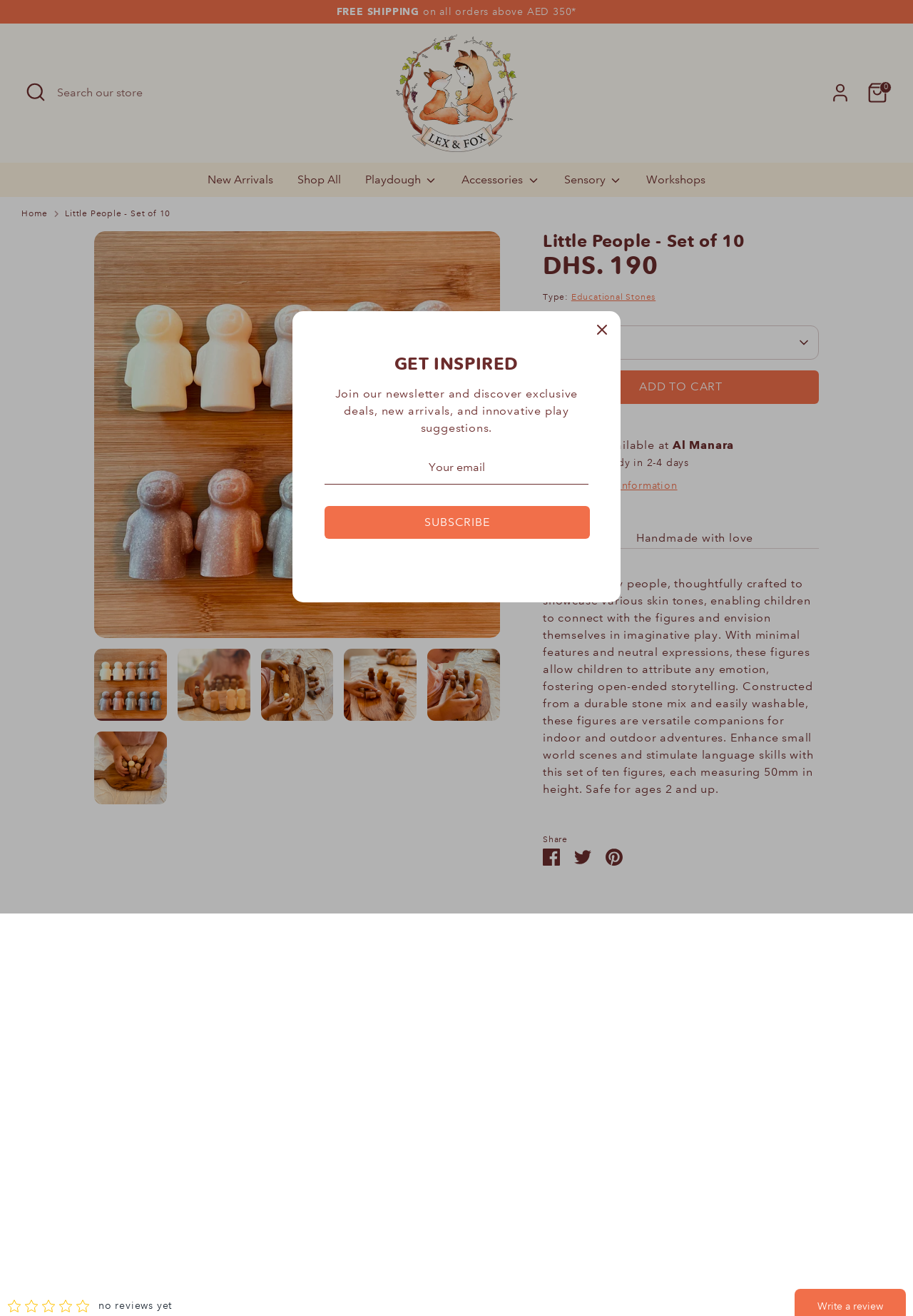Given the description "Accessories", provide the bounding box coordinates of the corresponding UI element.

[0.494, 0.13, 0.603, 0.149]